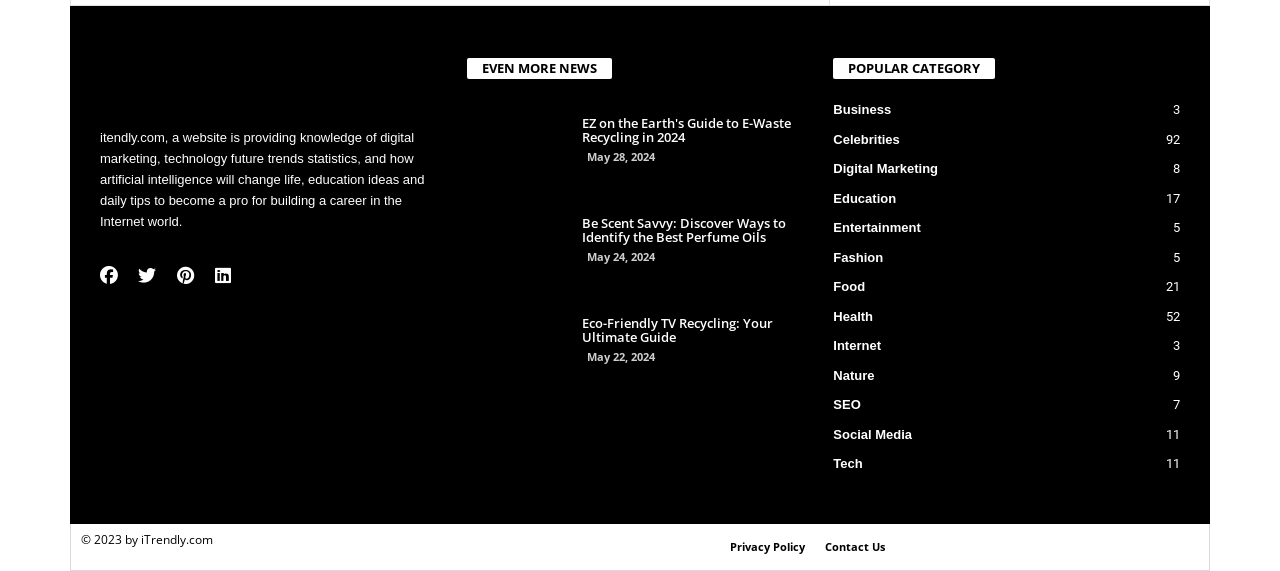Use one word or a short phrase to answer the question provided: 
What is the category with the most links?

Health